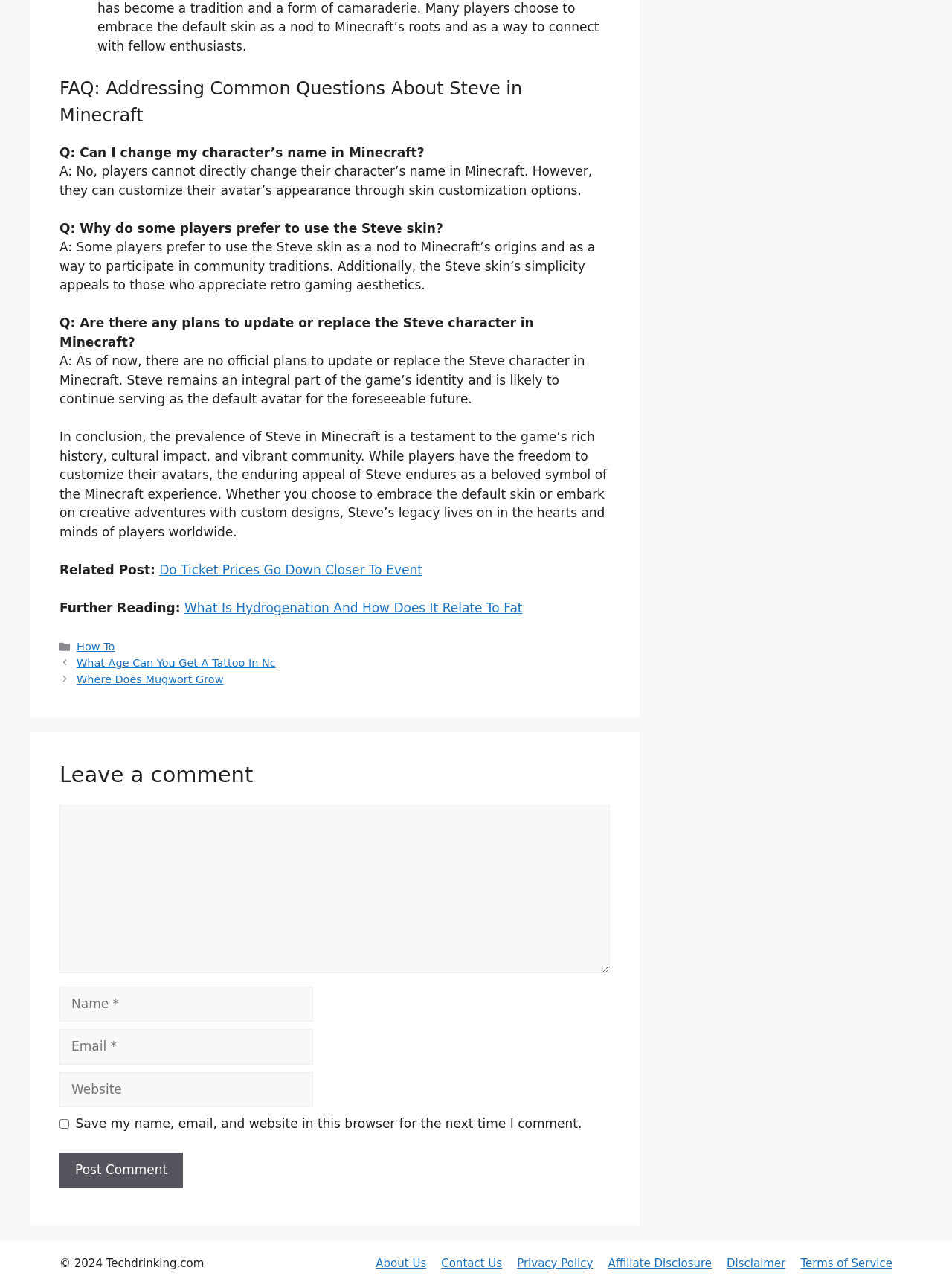What is the name of the website?
Provide a detailed answer to the question using information from the image.

The name of the website is Techdrinking.com, which is mentioned in the footer of the webpage as '© 2024 Techdrinking.com'.